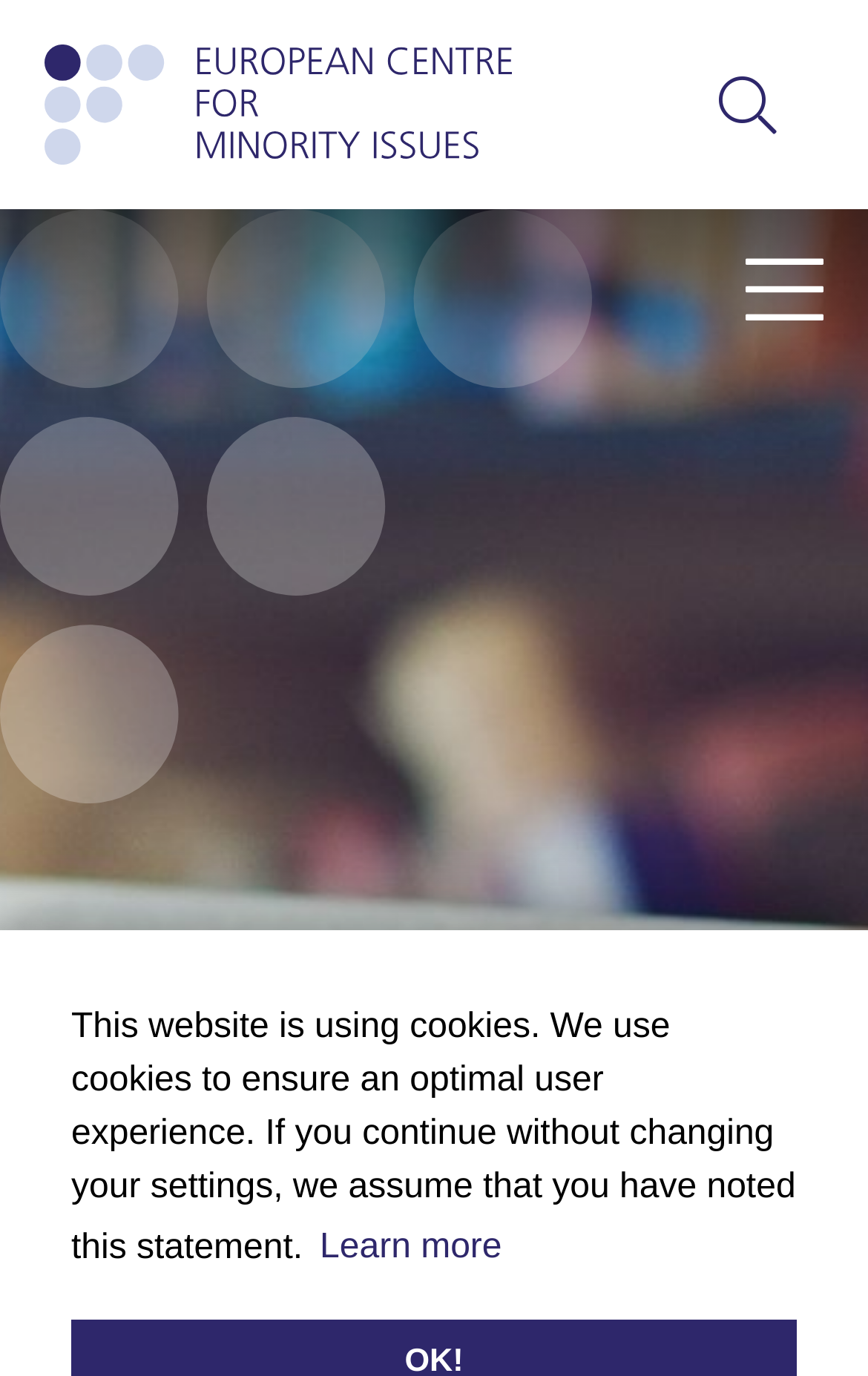Offer an extensive depiction of the webpage and its key elements.

The webpage is about the European Centre for Minority Issues (ECMI), a research organization. At the top of the page, there is a notification about the use of cookies, with a "learn more about cookies" button. Below this notification, there is a search bar on the right side and a link to the homepage on the left side.

The main content of the page is divided into several sections. On the left side, there is a menu with links to different sections, including "The Centre", "About Us", "People", and others. These links are stacked vertically, with "The Centre" at the top and "25th Anniversary" at the bottom.

In the main section, there are several categories, including "Research Clusters", "Publications", "Projects", "Events", "Career", "Teaching", and "Infochannel". Each category has several sub-links, which are also stacked vertically. For example, under "Publications", there are links to "ECMI Research Papers", "JEMIE", "Issue Briefs", and others.

The page has a simple and organized layout, with a focus on providing easy access to different sections and resources.